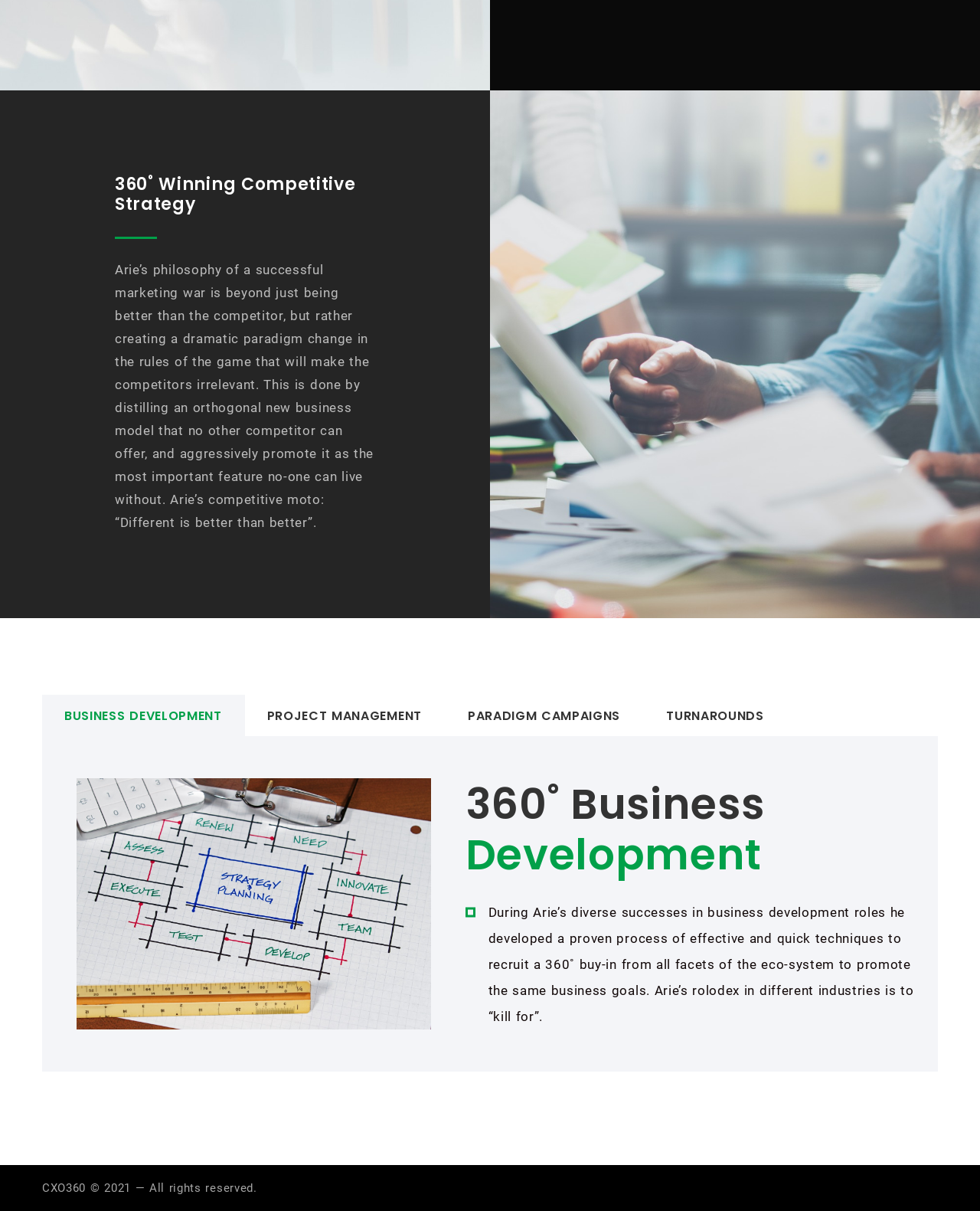Determine the bounding box coordinates for the HTML element mentioned in the following description: "TURNAROUNDS". The coordinates should be a list of four floats ranging from 0 to 1, represented as [left, top, right, bottom].

[0.656, 0.573, 0.803, 0.608]